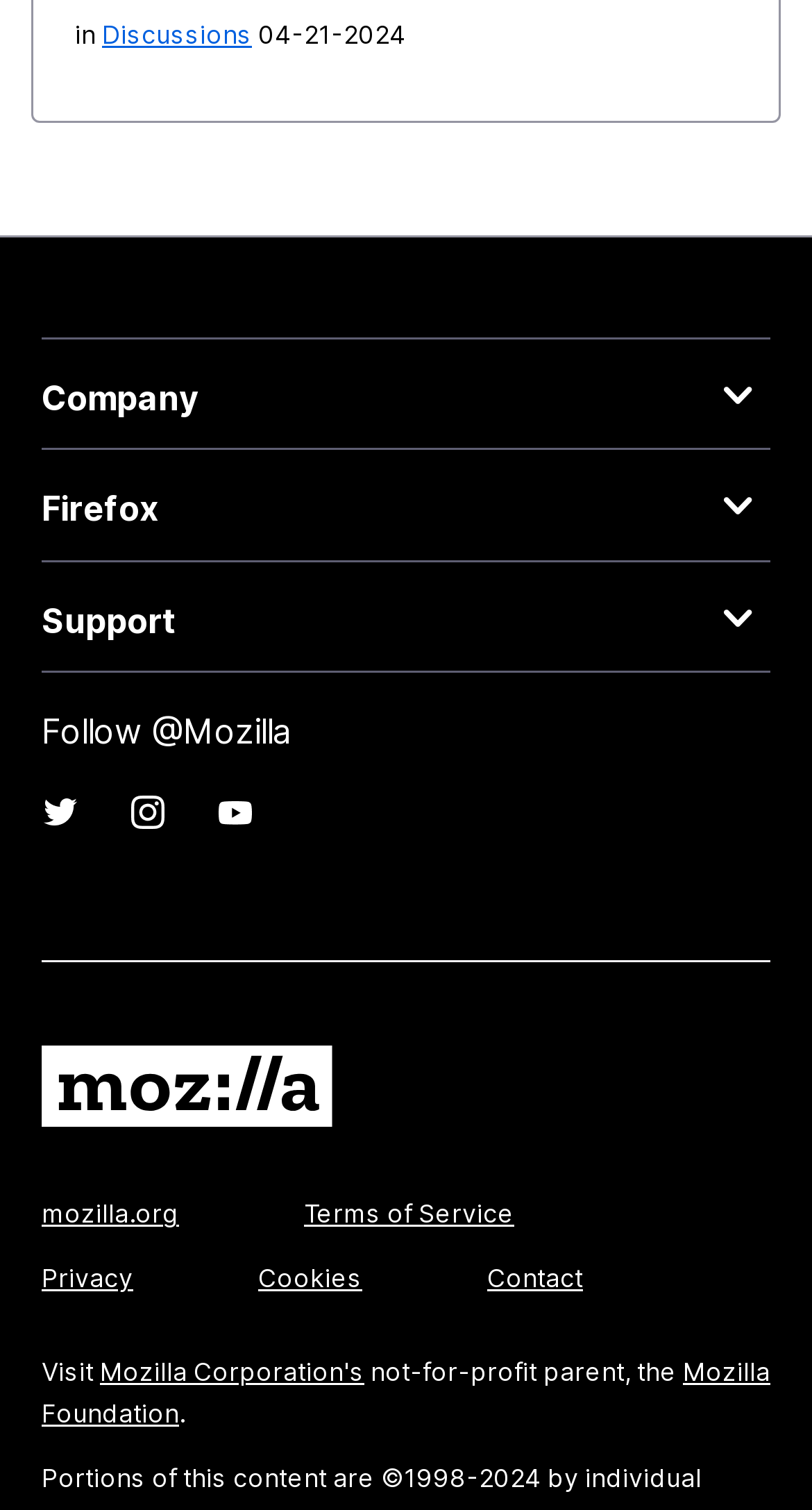Provide a short answer to the following question with just one word or phrase: What is the name of the company mentioned on the webpage?

Mozilla